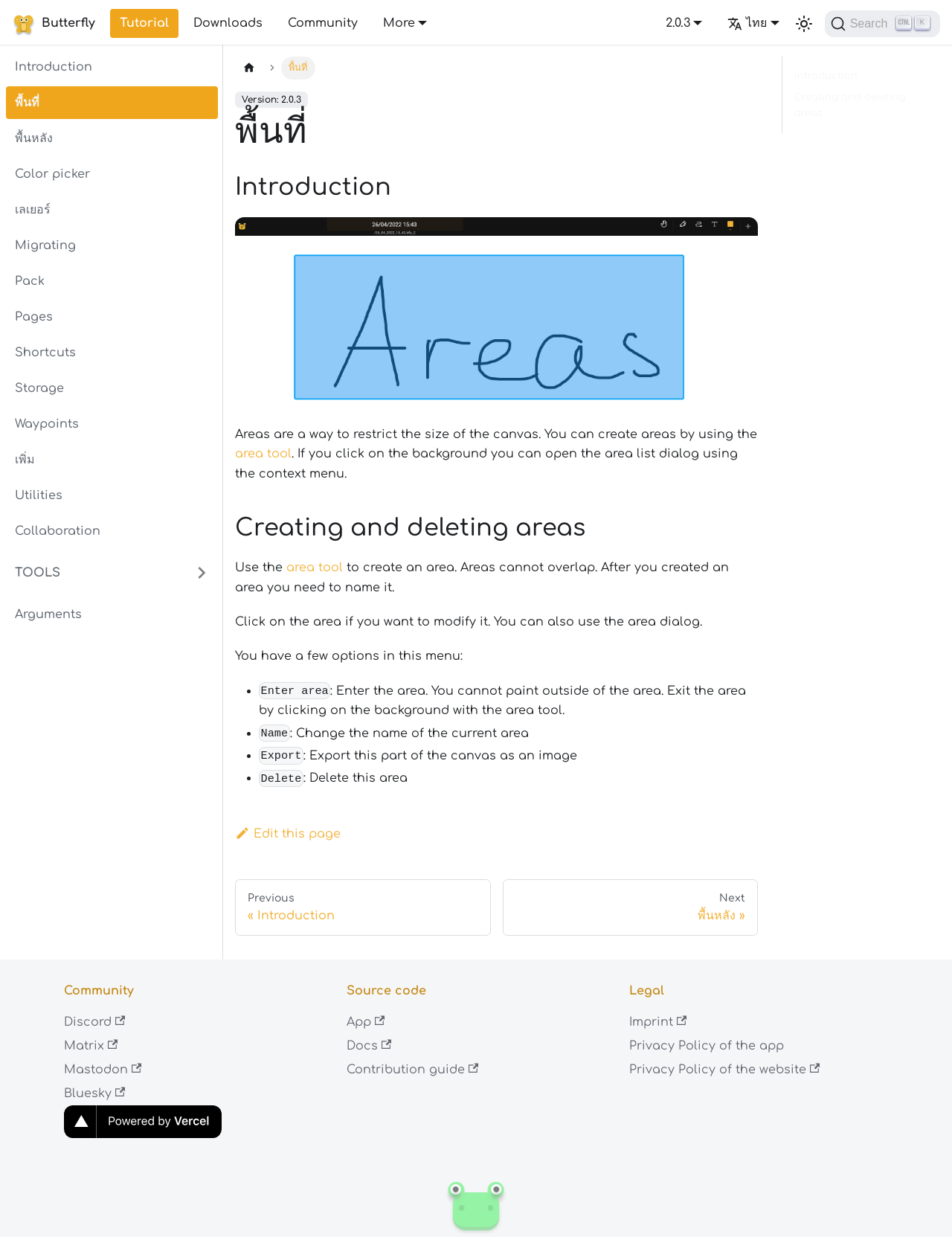Answer the following inquiry with a single word or phrase:
What is the purpose of the 'area tool'?

To create and modify areas